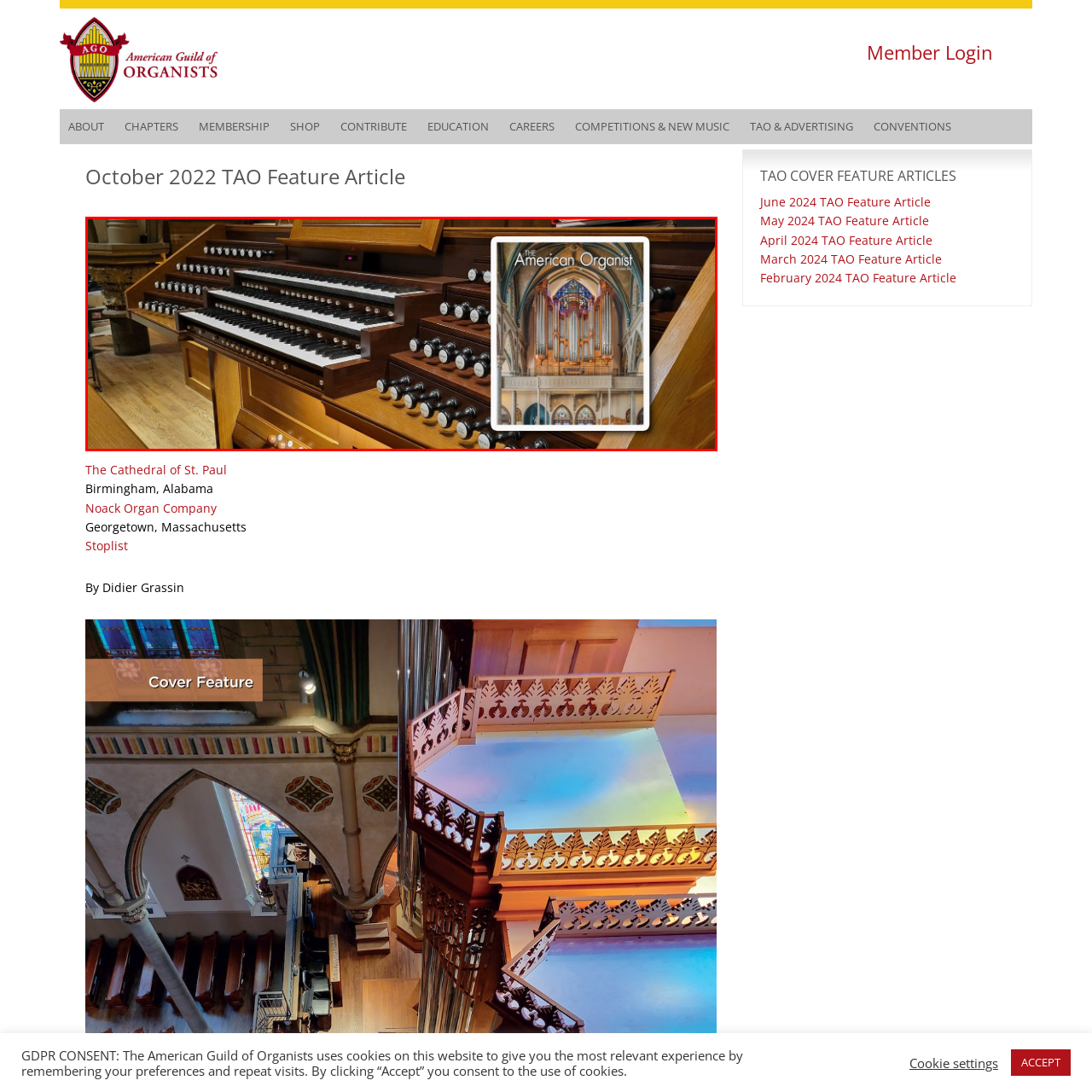Give an elaborate description of the visual elements within the red-outlined box.

This image showcases a beautifully crafted organ console, featuring an array of keys and stops that exemplifies the artistry and complexity of organ craftsmanship. The console includes multiple manuals (keyboards) and a variety of thumb pistons and stops set in an elegant wooden finish, demonstrating both functionality and aesthetic appeal. 

To the right, a prominent cover of "The American Organist" magazine is visible, adorned with a striking image of a grand organ installation, showcasing the intricate architecture and design typical of historic organs. This alignment of the magazine cover with the physical organ highlights the connection between the publication and the rich tradition of organ music and its community. The overall composition emphasizes the reverence for organ music, inviting viewers to appreciate the craftsmanship and artistry involved in both the instrument itself and the wider world of organ literature.